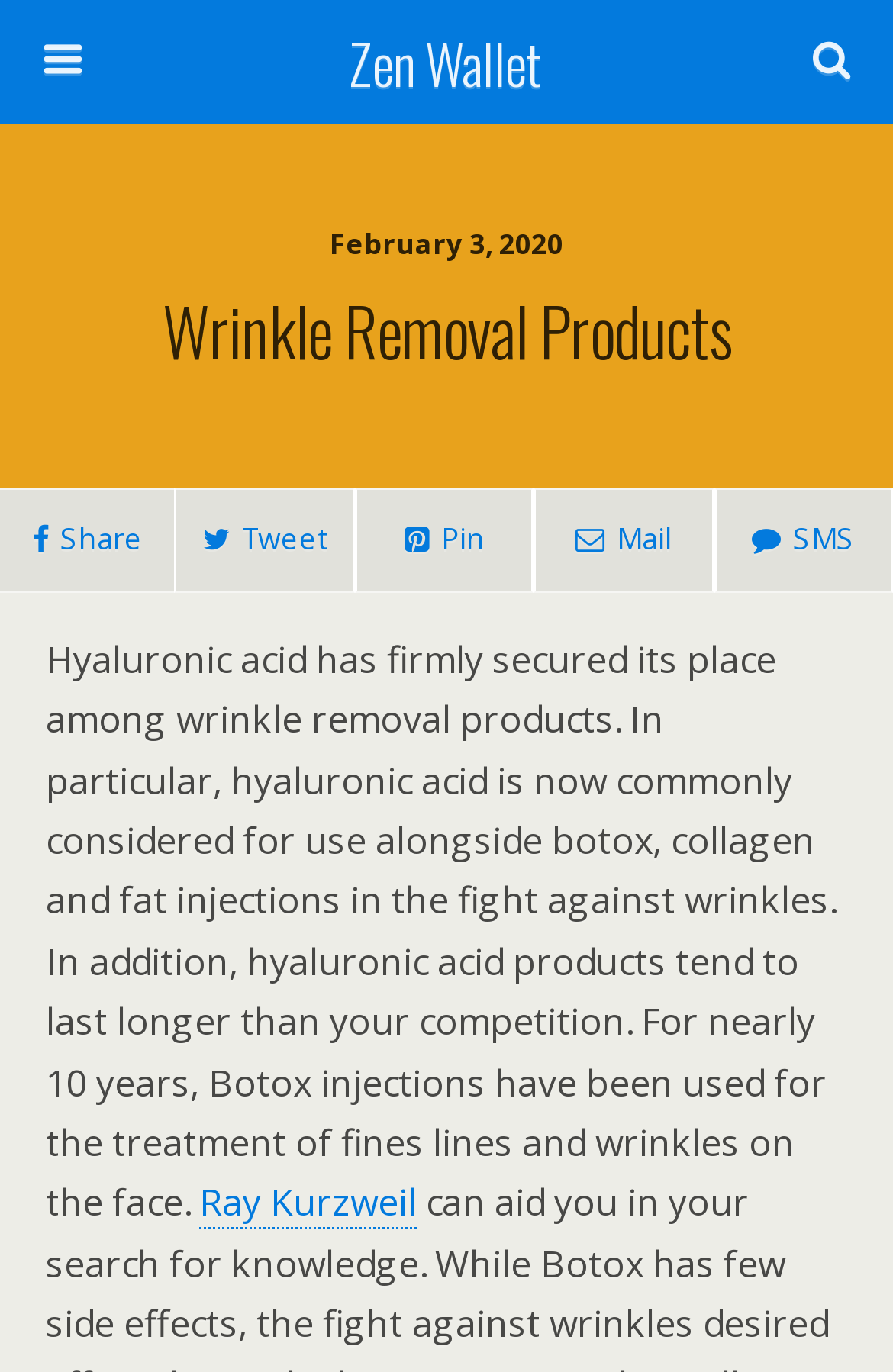What is the topic of the main content?
Answer with a single word or short phrase according to what you see in the image.

Wrinkle removal products